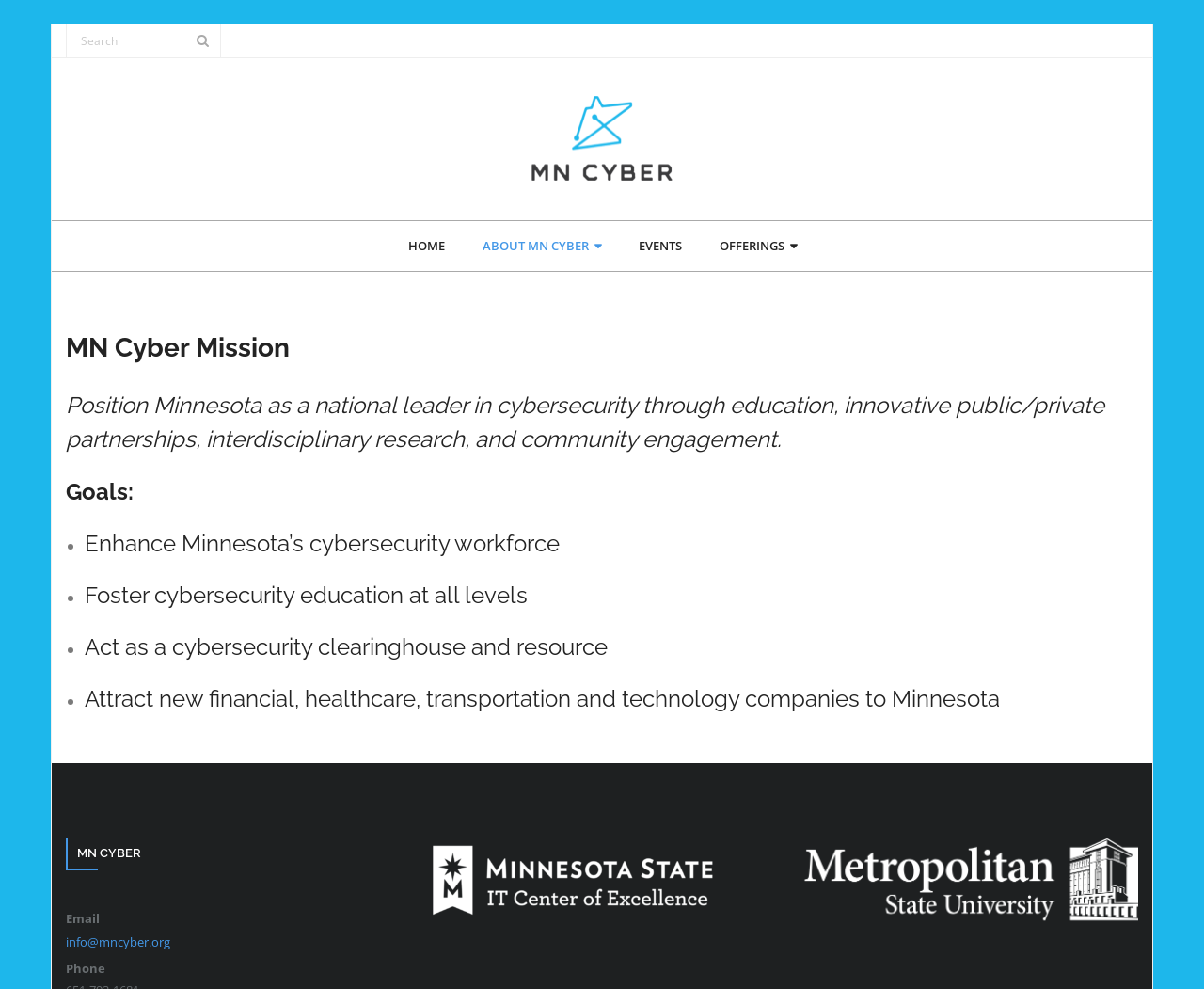Explain in detail what you observe on this webpage.

The webpage is about the MN Cyber Mission, which aims to position Minnesota as a national leader in cybersecurity. At the top left corner, there is a search bar with a textbox labeled "Search". Next to it, there is a link to the MN Cyber homepage, accompanied by an image of the MN Cyber logo.

Below the search bar, there is a navigation menu with four links: "HOME", "ABOUT MN CYBER", "EVENTS", and "OFFERINGS". These links are evenly spaced and take up about half of the page's width.

The main content of the page is an article that occupies most of the page's area. It starts with a heading that reads "MN Cyber Mission", followed by a subheading that describes the mission's goals. The goals are then listed in a bullet-point format, with each point being a separate heading. The goals include enhancing Minnesota's cybersecurity workforce, fostering cybersecurity education, acting as a cybersecurity clearinghouse, and attracting new companies to Minnesota.

At the bottom of the page, there is a section with contact information, including an email address and a phone number. There is also a link to an unknown destination, but it does not have a descriptive text.

Throughout the page, there are no images other than the MN Cyber logo. The layout is organized, with clear headings and concise text, making it easy to navigate and understand the content.